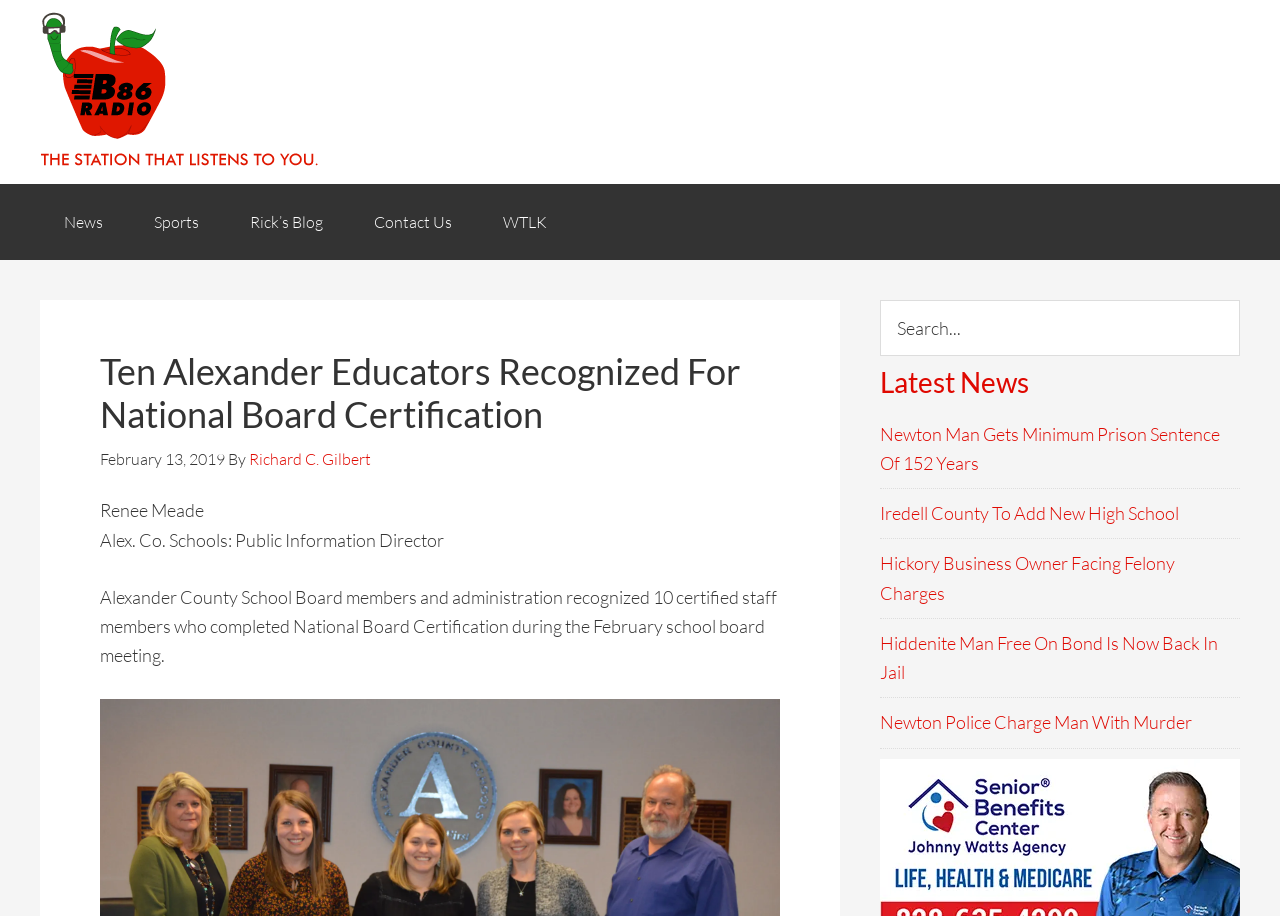Locate the bounding box coordinates of the clickable region necessary to complete the following instruction: "Visit Rick’s Blog". Provide the coordinates in the format of four float numbers between 0 and 1, i.e., [left, top, right, bottom].

[0.177, 0.201, 0.271, 0.284]